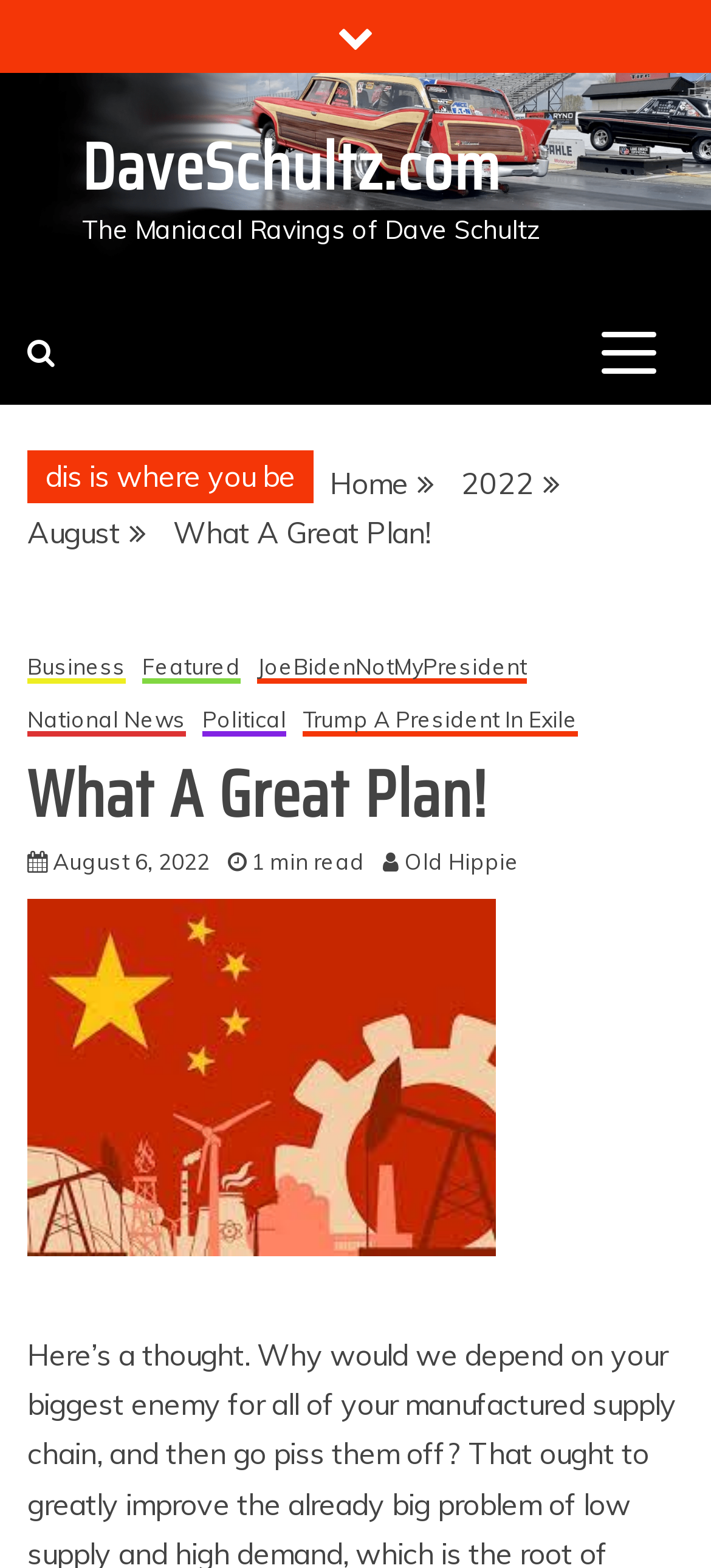Determine the bounding box coordinates of the clickable area required to perform the following instruction: "check national news". The coordinates should be represented as four float numbers between 0 and 1: [left, top, right, bottom].

[0.038, 0.453, 0.262, 0.47]